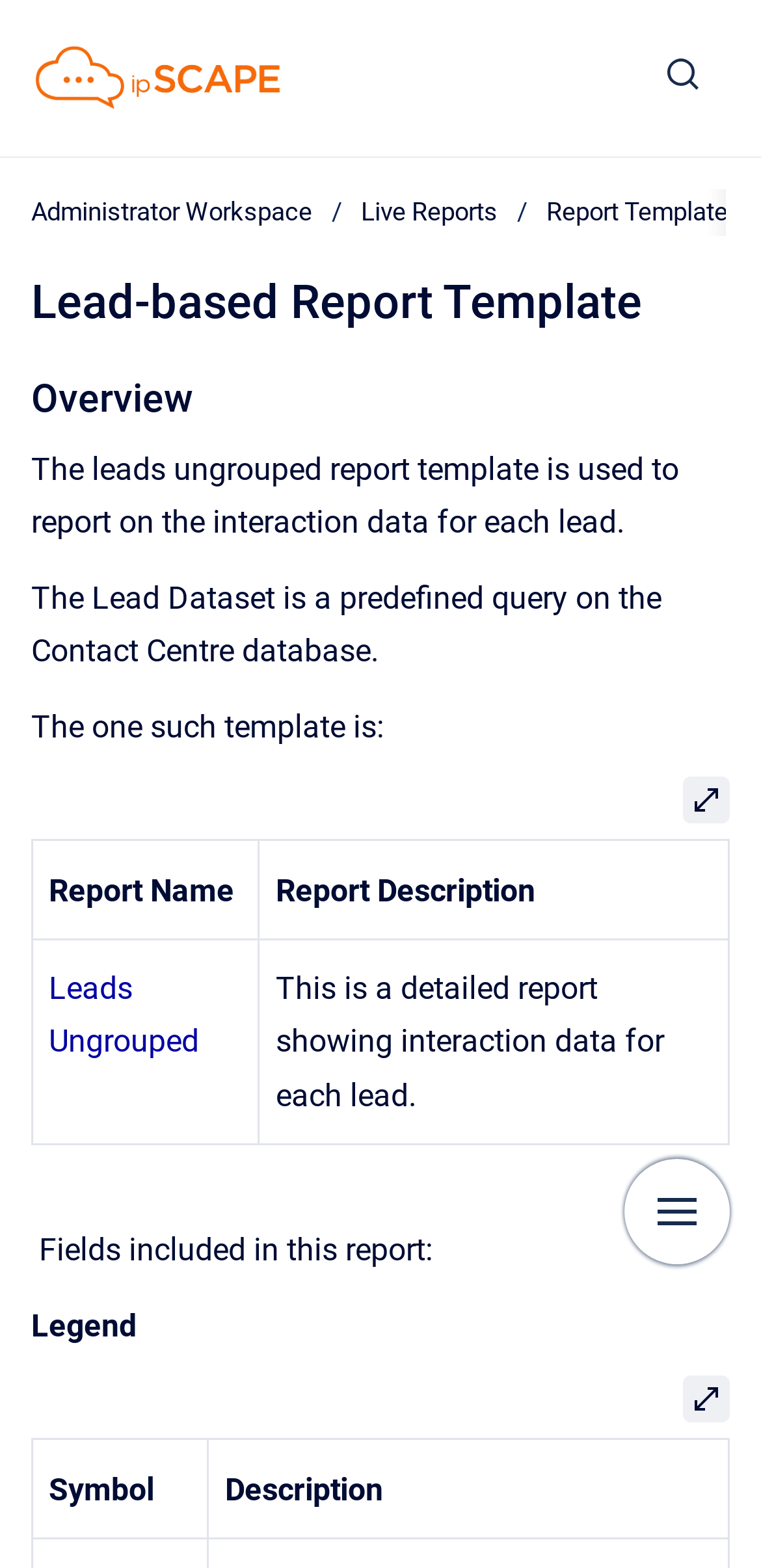What is the name of the first report in the table?
Using the image, answer in one word or phrase.

Leads Ungrouped